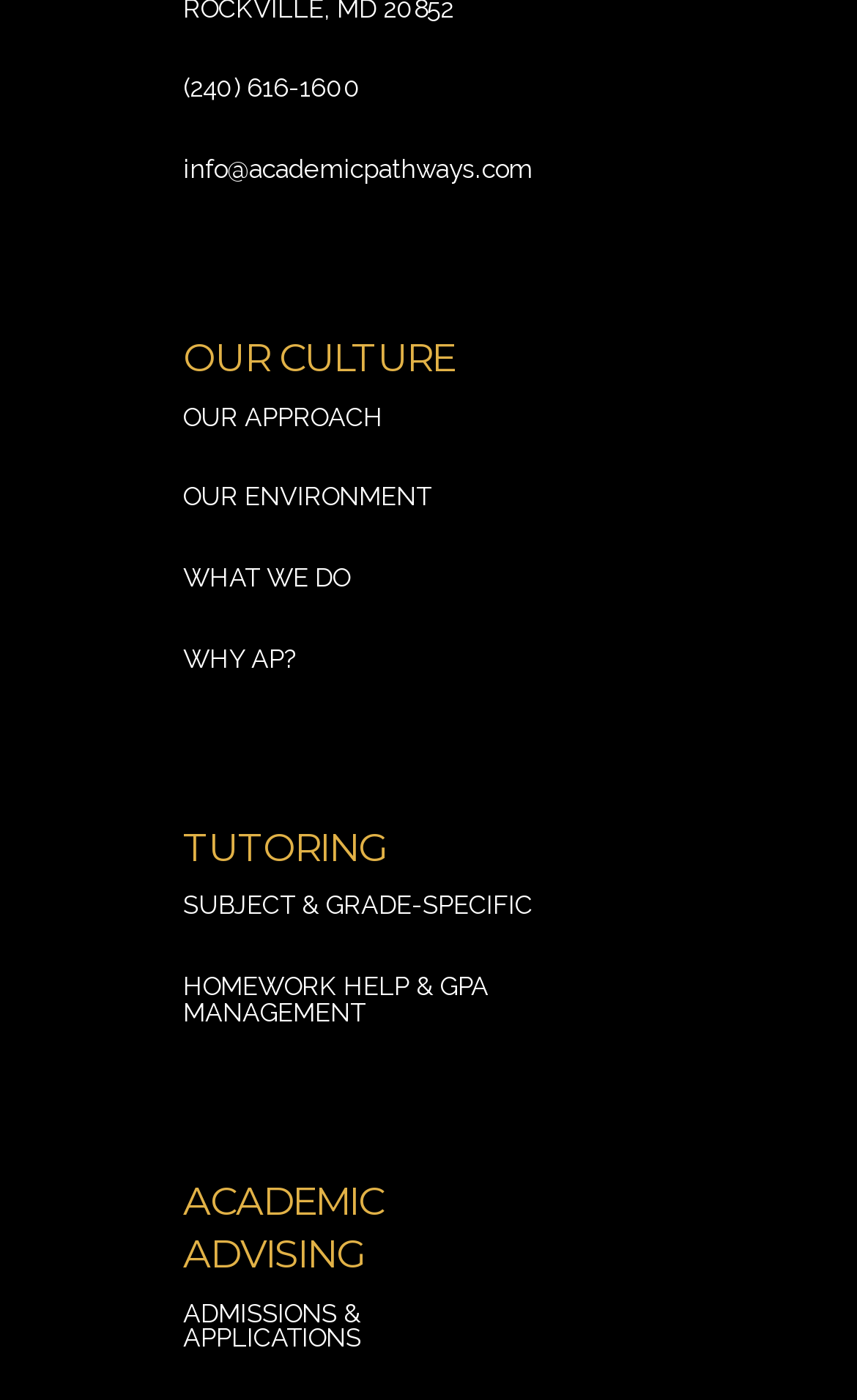Can you pinpoint the bounding box coordinates for the clickable element required for this instruction: "Call the phone number"? The coordinates should be four float numbers between 0 and 1, i.e., [left, top, right, bottom].

[0.214, 0.052, 0.422, 0.074]